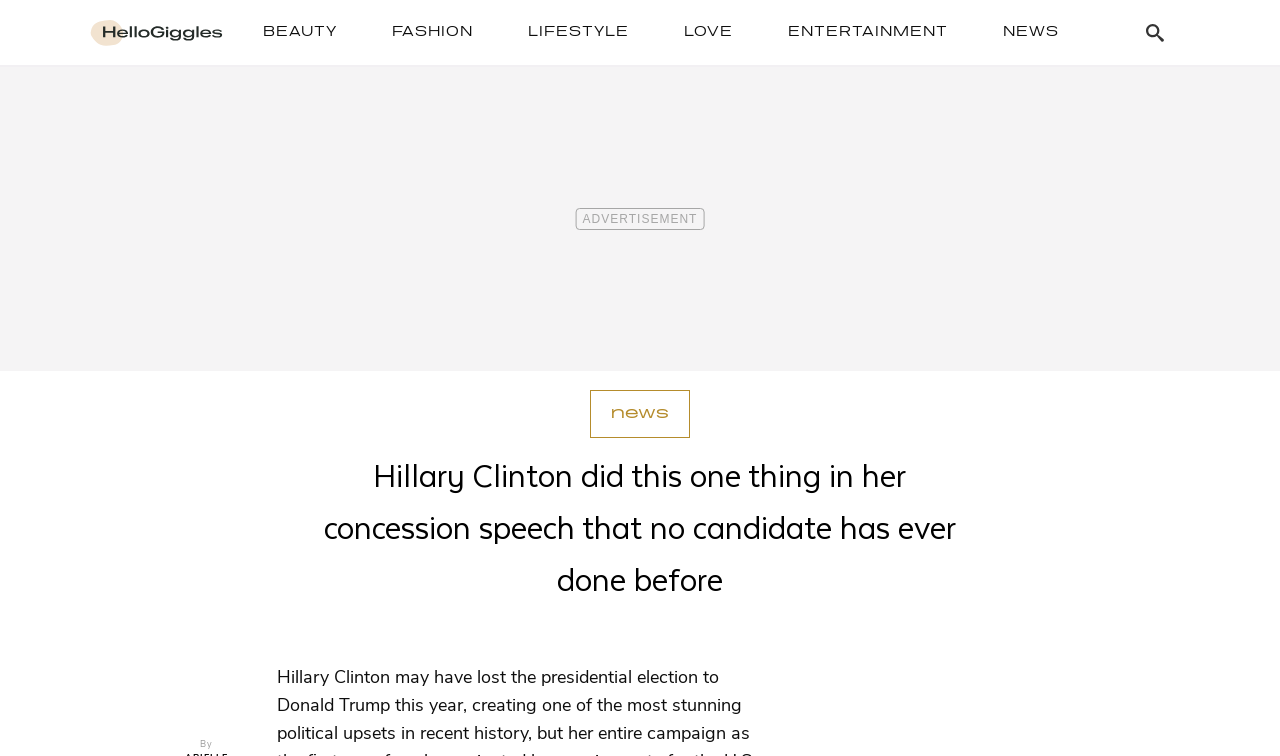Answer the question below in one word or phrase:
What is the topic of the main article?

Hillary Clinton's concession speech